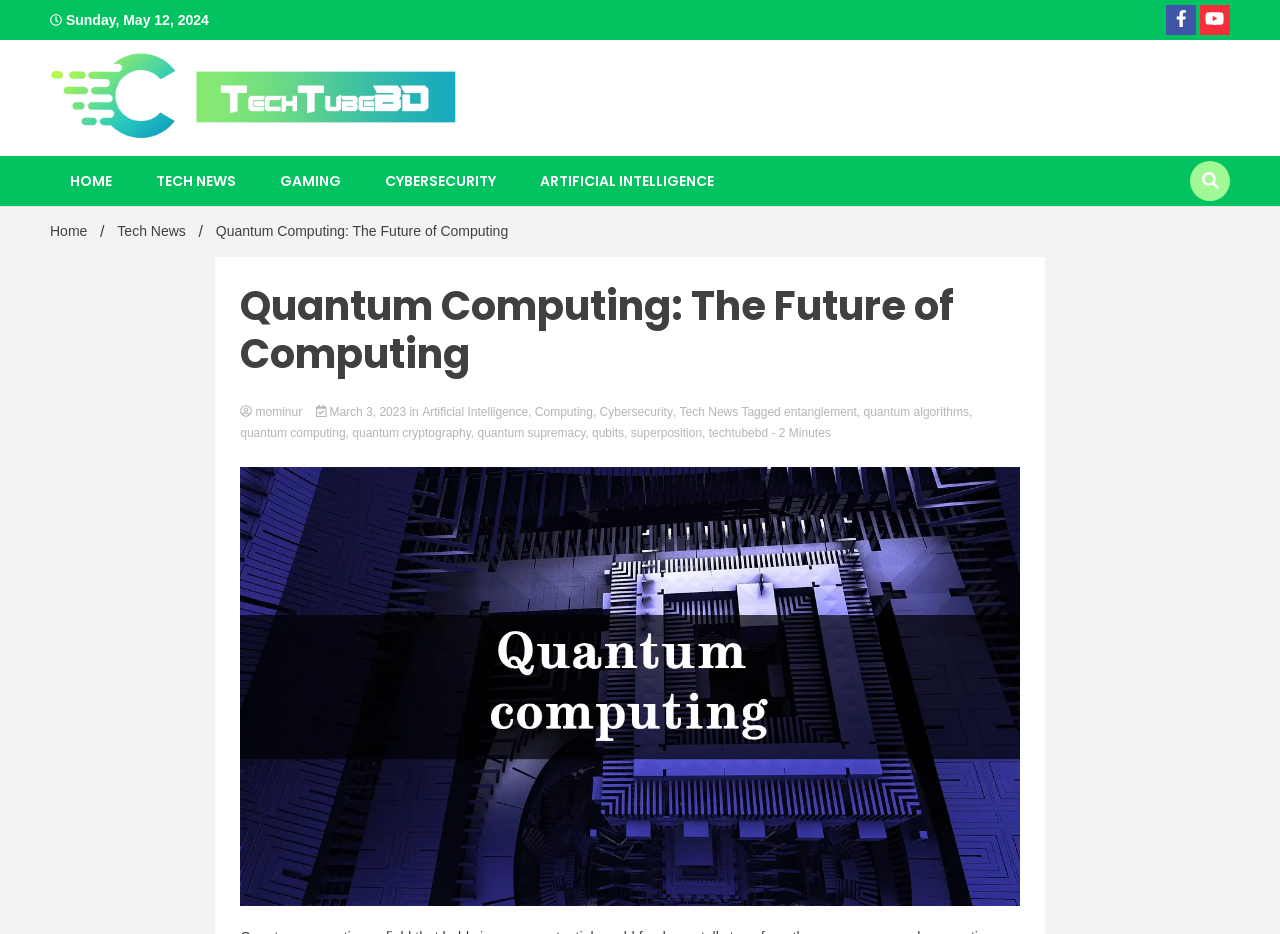Identify the bounding box coordinates of the section to be clicked to complete the task described by the following instruction: "Click on the link to learn more about 'quantum computing'". The coordinates should be four float numbers between 0 and 1, formatted as [left, top, right, bottom].

[0.188, 0.456, 0.27, 0.471]